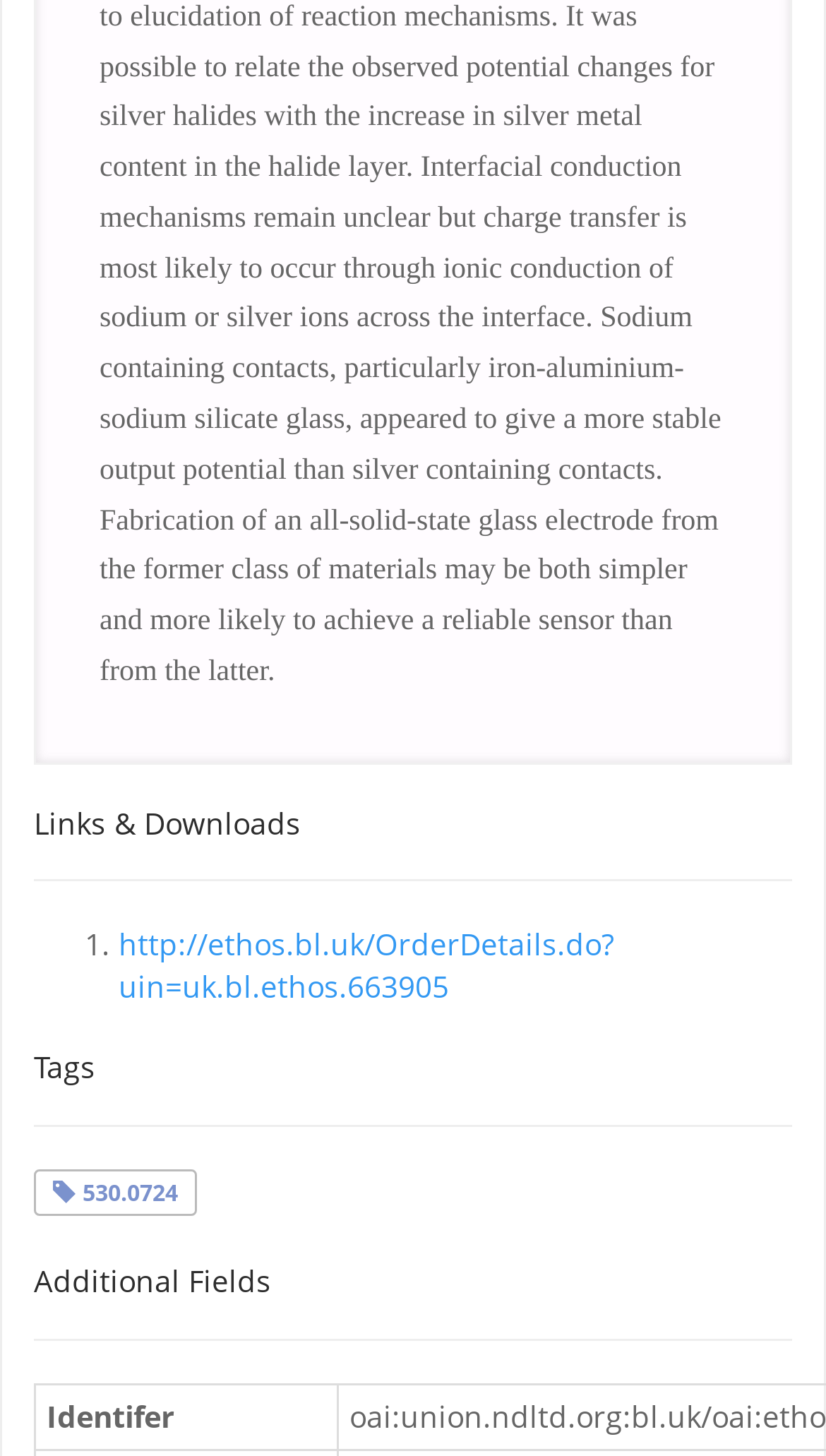Determine the bounding box coordinates (top-left x, top-left y, bottom-right x, bottom-right y) of the UI element described in the following text: 530.0724

[0.064, 0.808, 0.215, 0.829]